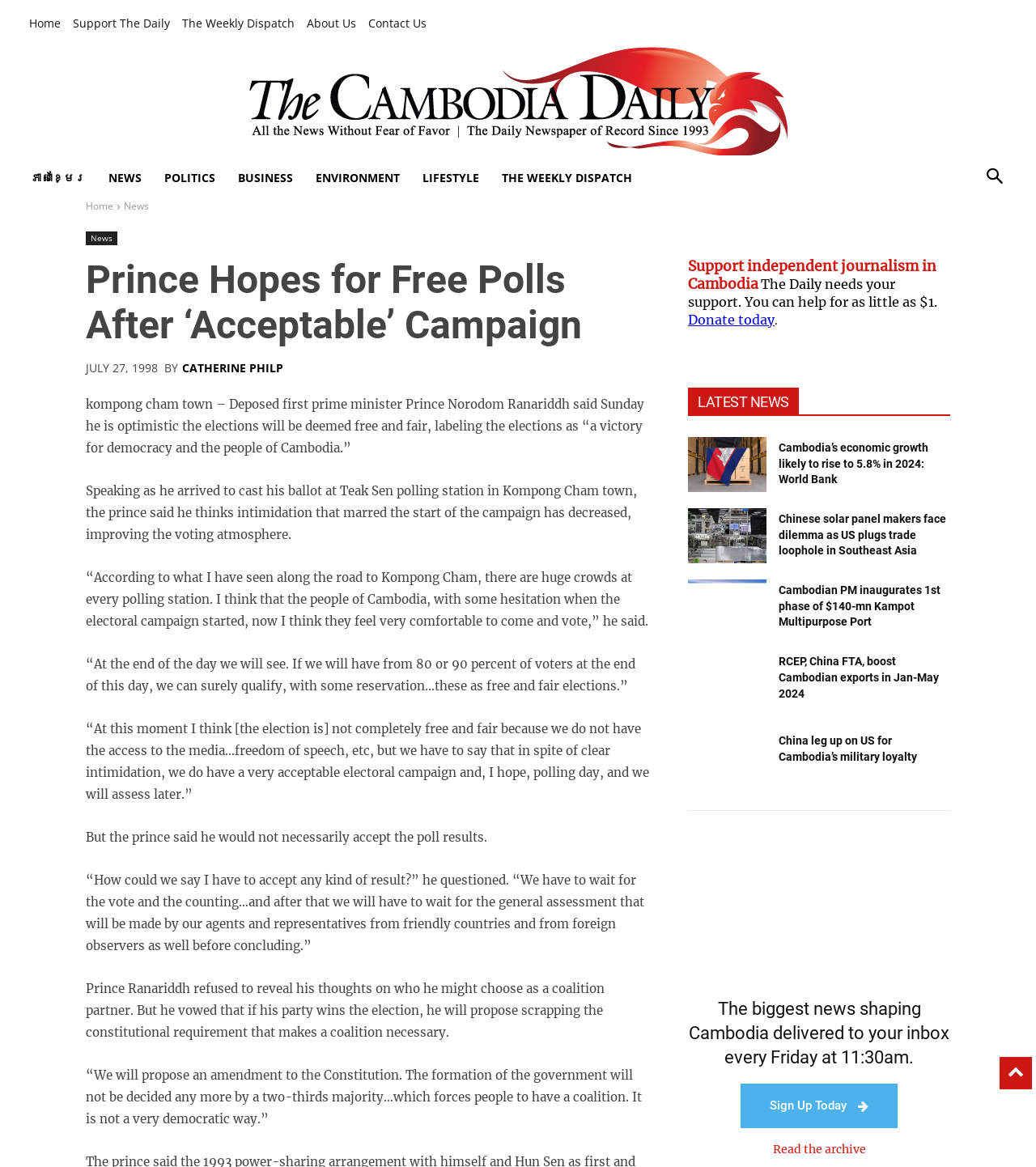Identify the bounding box coordinates of the clickable region to carry out the given instruction: "Donate to support independent journalism in Cambodia".

[0.664, 0.223, 0.905, 0.281]